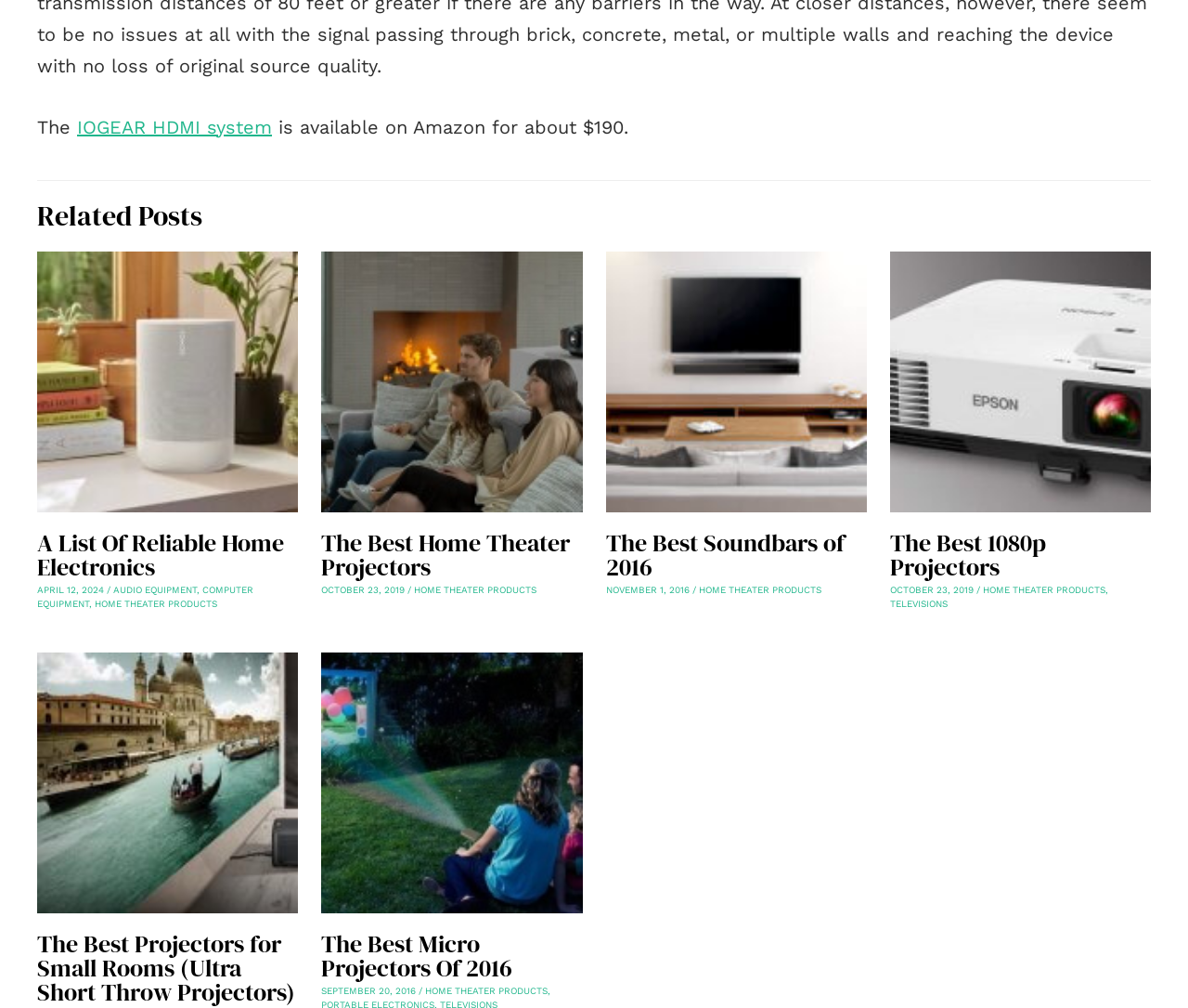Could you determine the bounding box coordinates of the clickable element to complete the instruction: "Read more about The Best Home Theater Projectors"? Provide the coordinates as four float numbers between 0 and 1, i.e., [left, top, right, bottom].

[0.271, 0.366, 0.49, 0.388]